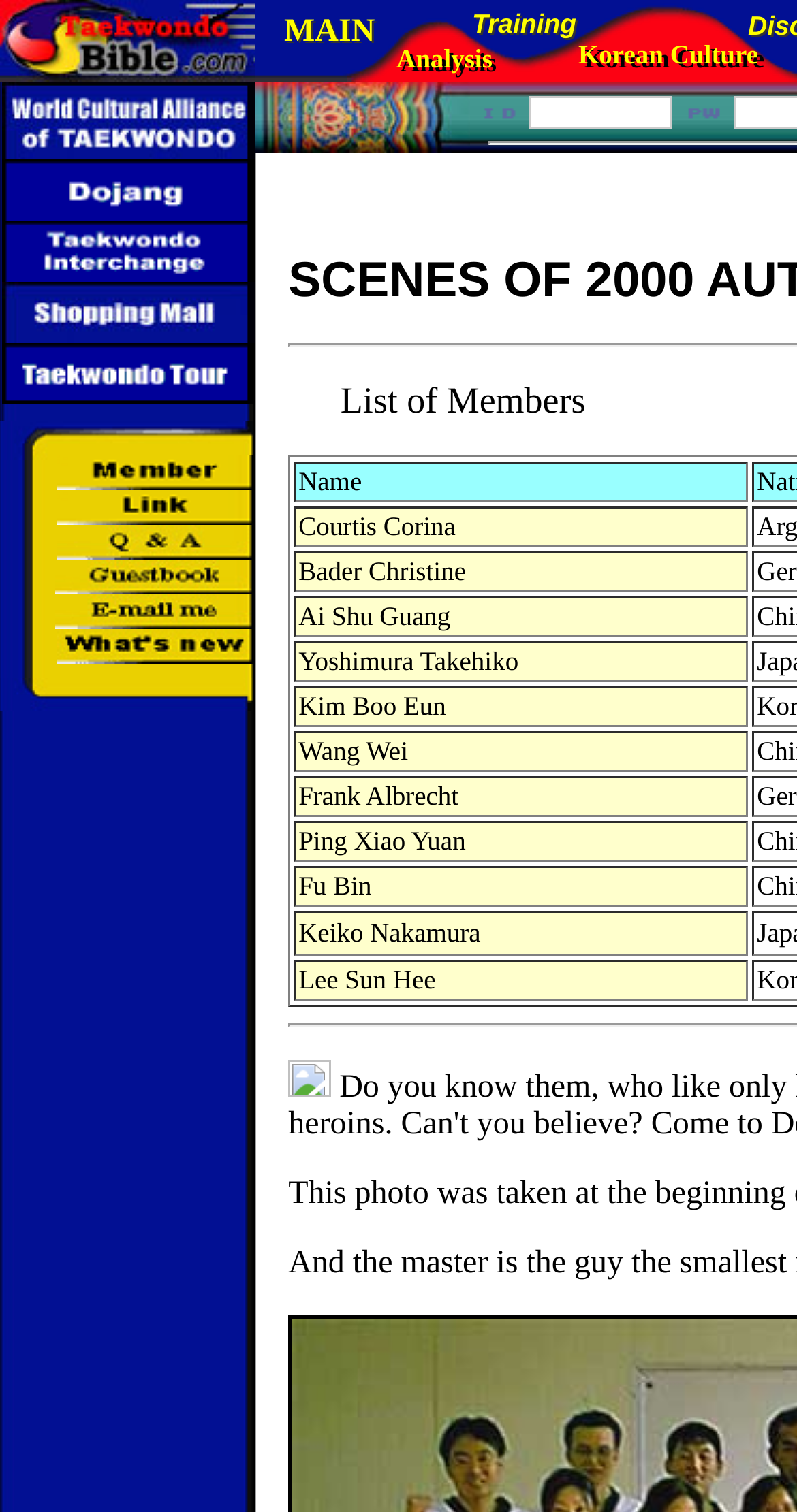Reply to the question with a single word or phrase:
What is the layout of the table cells in the 'List of Members' section?

Name